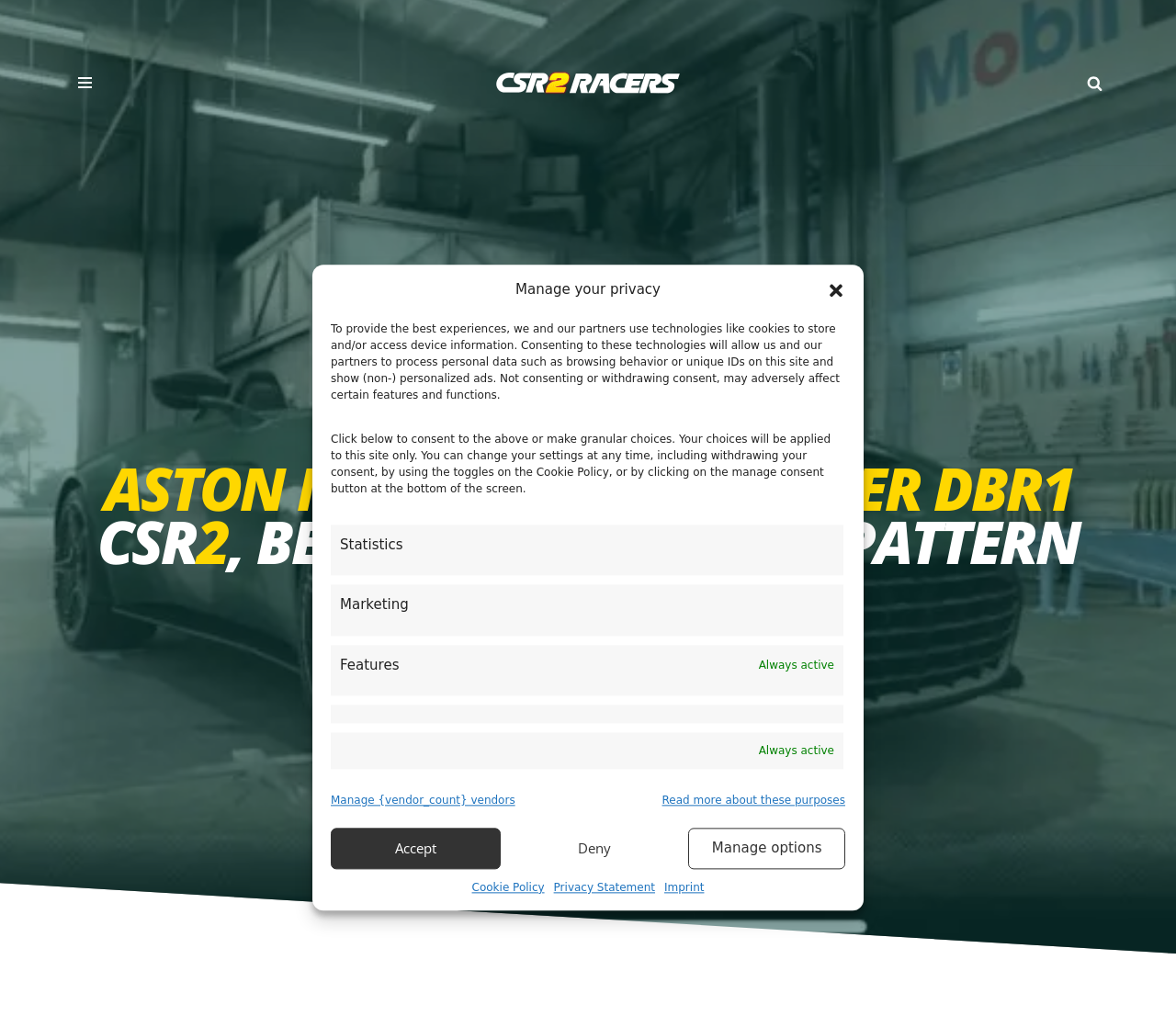Identify the primary heading of the webpage and provide its text.

ASTON MARTIN V12 SPEEDSTER DBR1 CSR2, BEST TUNE AND SHIFT PATTERN